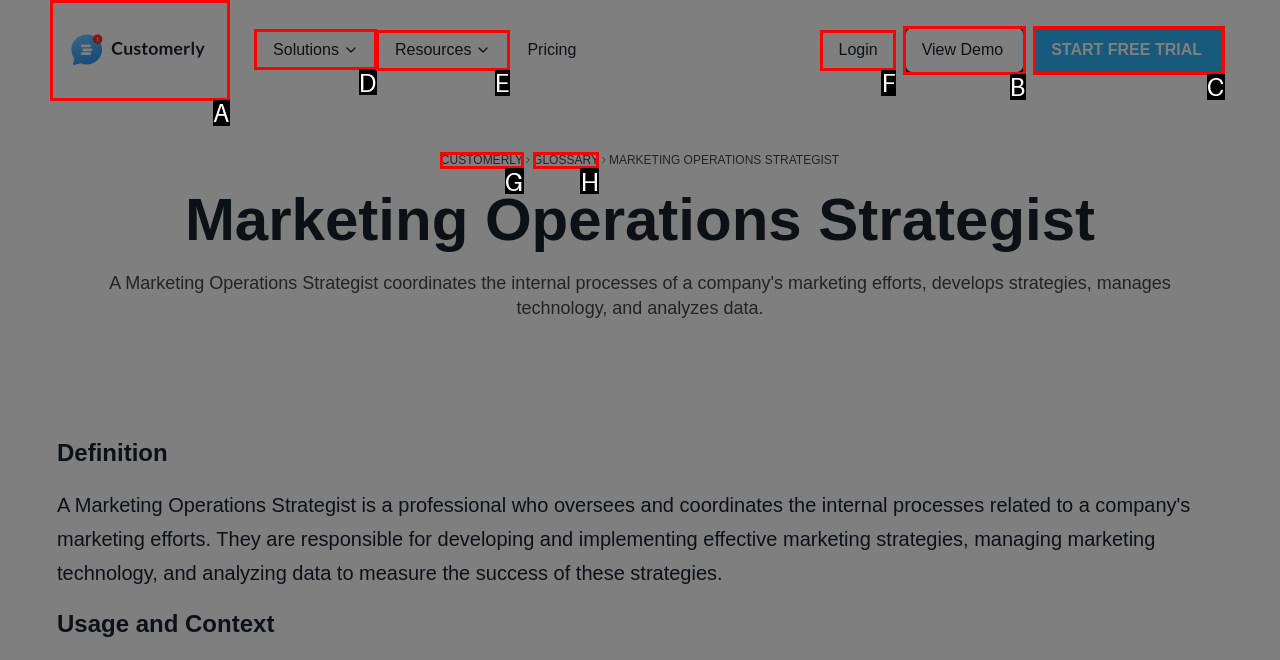To complete the task: Go to the Solutions page, select the appropriate UI element to click. Respond with the letter of the correct option from the given choices.

D